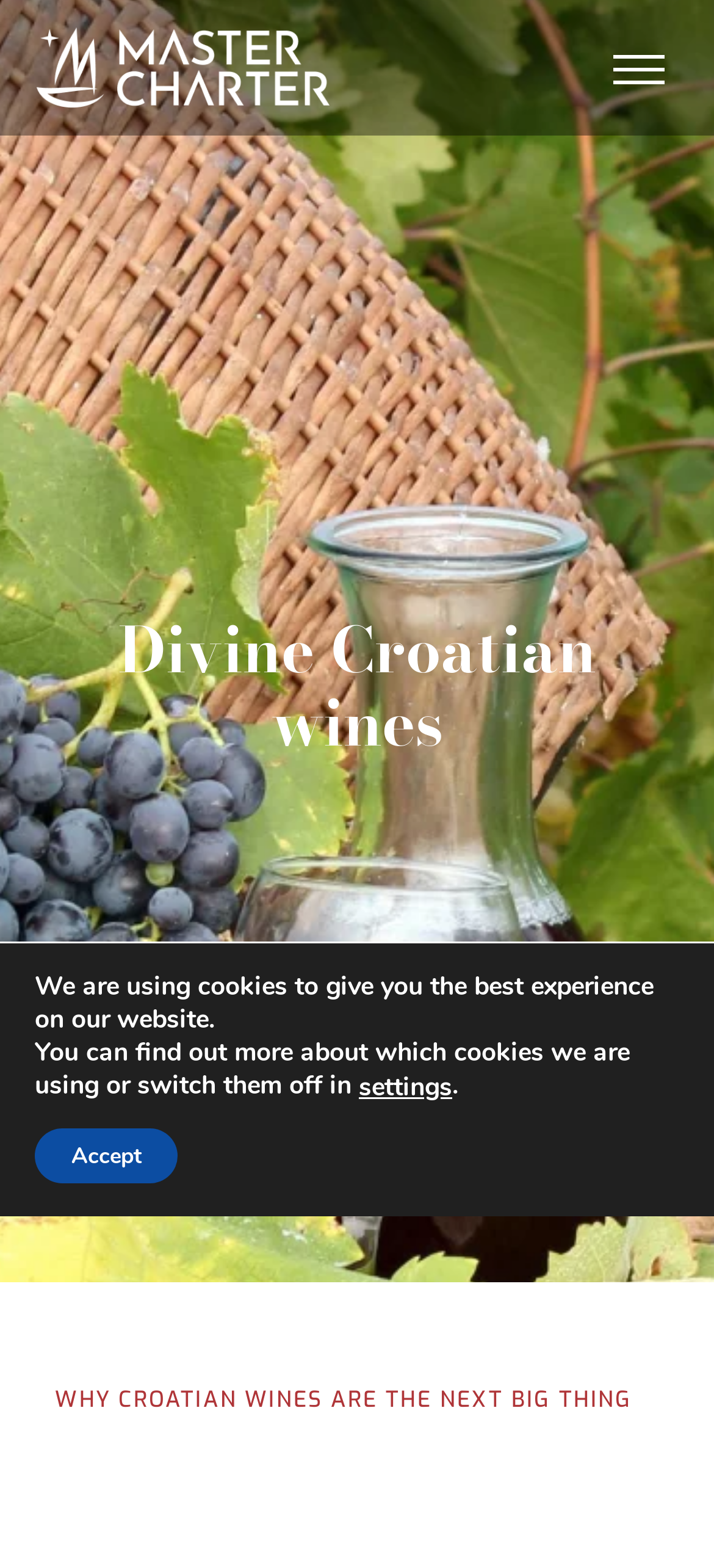Provide a one-word or one-phrase answer to the question:
What is the main topic of the webpage?

Croatian wines